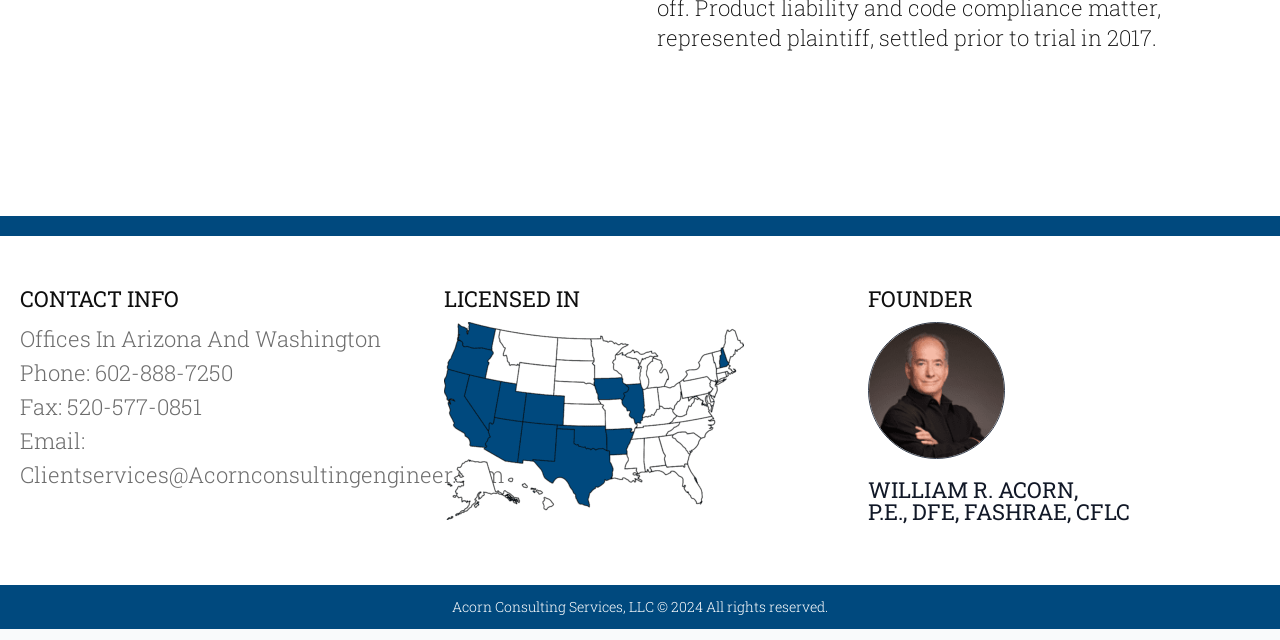Locate the UI element described by Email: clientservices@acornconsultingengineer.com in the provided webpage screenshot. Return the bounding box coordinates in the format (top-left x, top-left y, bottom-right x, bottom-right y), ensuring all values are between 0 and 1.

[0.016, 0.666, 0.394, 0.764]